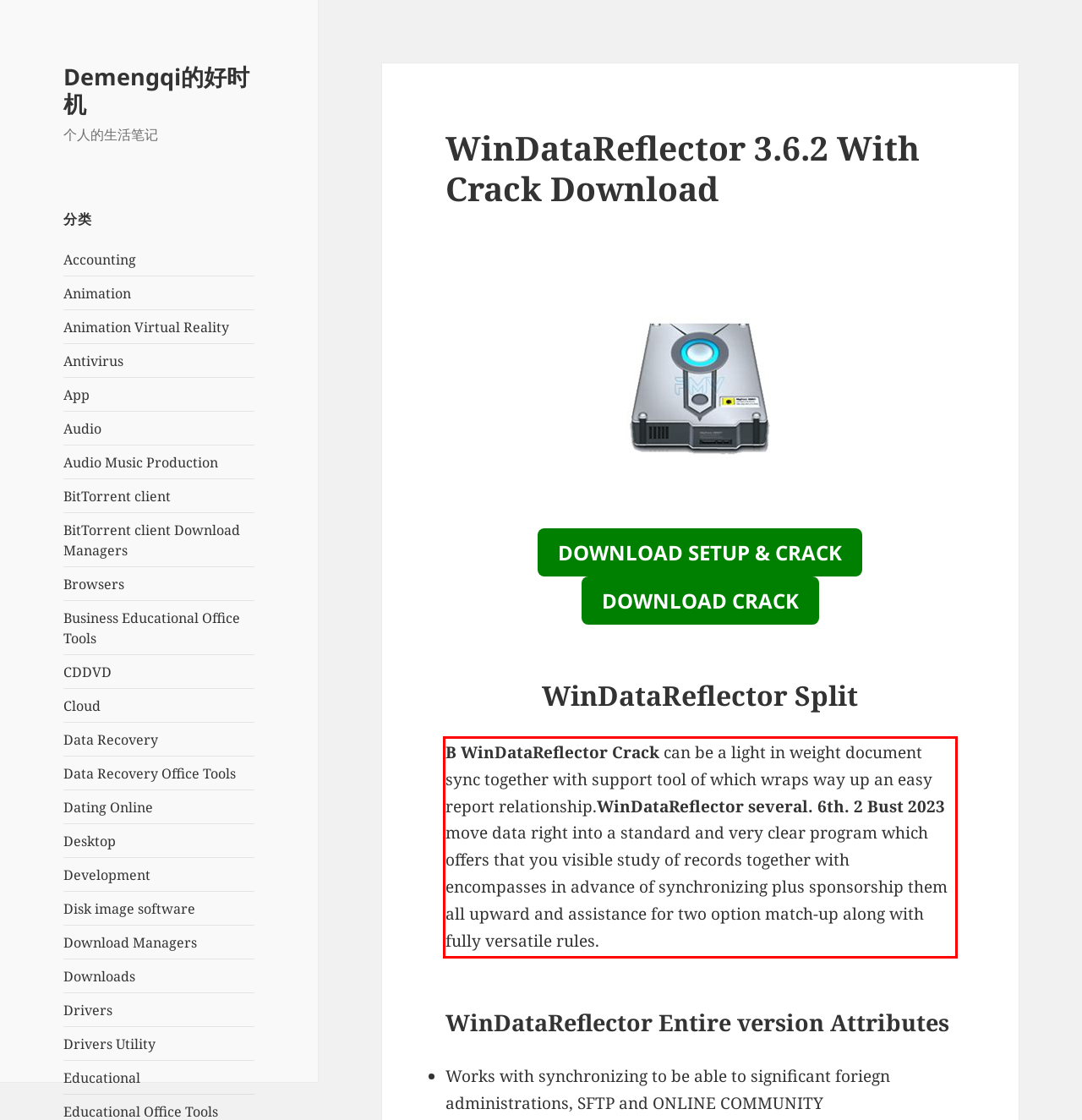Given a screenshot of a webpage with a red bounding box, please identify and retrieve the text inside the red rectangle.

В WinDataReflector Crack can be a light in weight document sync together with support tool of which wraps way up an easy report relationship.WinDataReflector several. 6th. 2 Bust 2023 move data right into a standard and very clear program which offers that you visible study of records together with encompasses in advance of synchronizing plus sponsorship them all upward and assistance for two option match-up along with fully versatile rules.